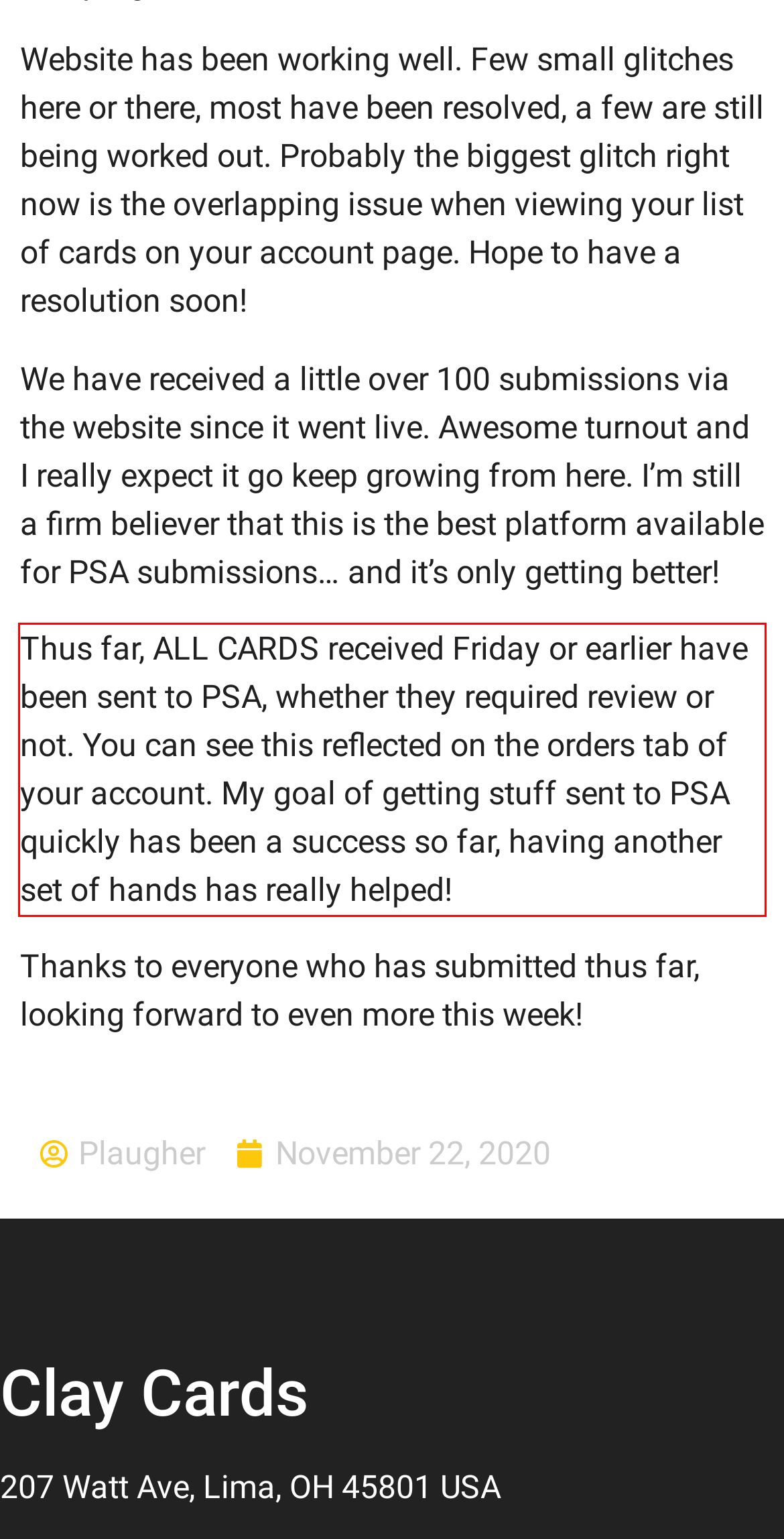You have a webpage screenshot with a red rectangle surrounding a UI element. Extract the text content from within this red bounding box.

Thus far, ALL CARDS received Friday or earlier have been sent to PSA, whether they required review or not. You can see this reflected on the orders tab of your account. My goal of getting stuff sent to PSA quickly has been a success so far, having another set of hands has really helped!